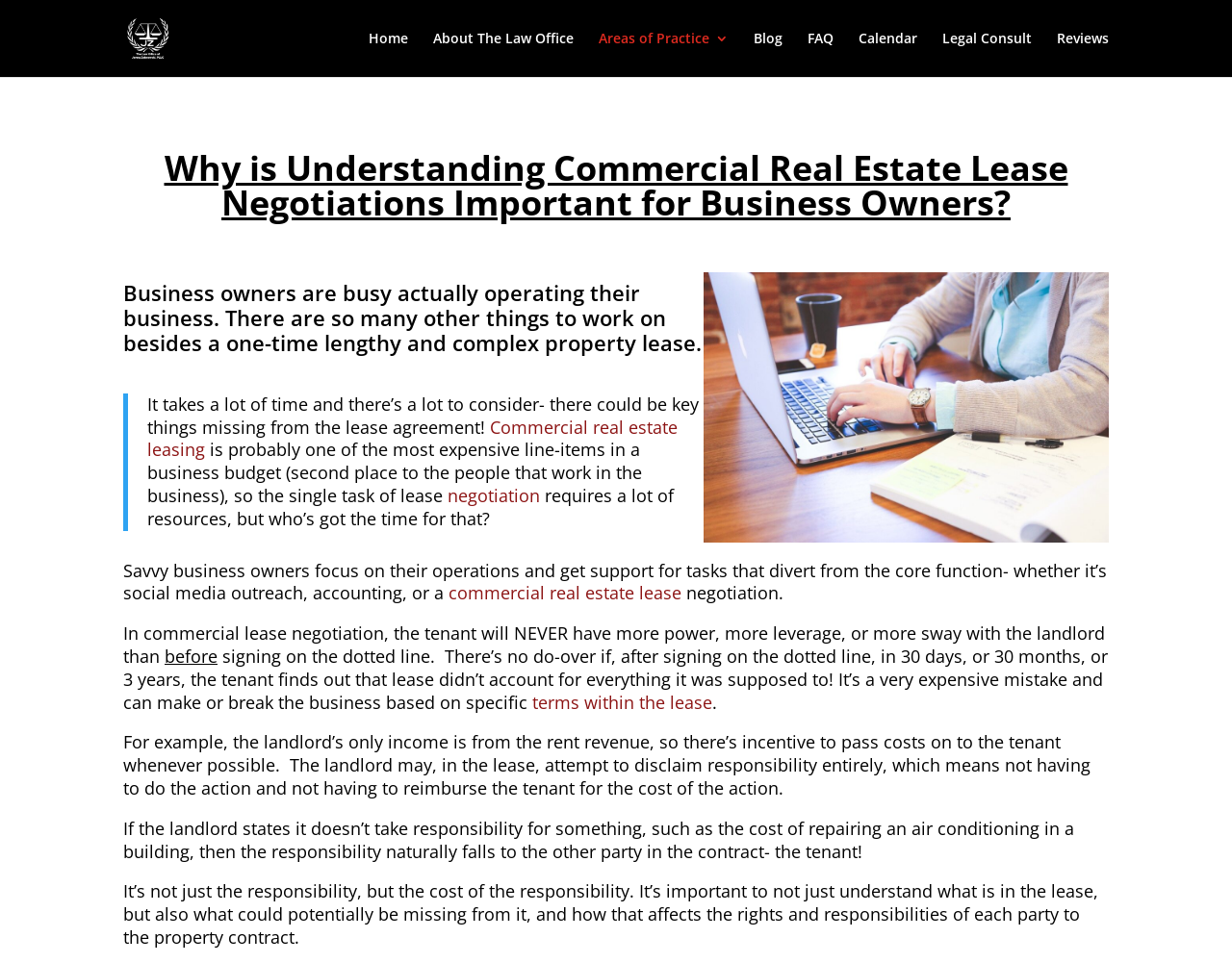Please locate the bounding box coordinates of the element that needs to be clicked to achieve the following instruction: "Schedule a legal consultation". The coordinates should be four float numbers between 0 and 1, i.e., [left, top, right, bottom].

[0.765, 0.033, 0.838, 0.08]